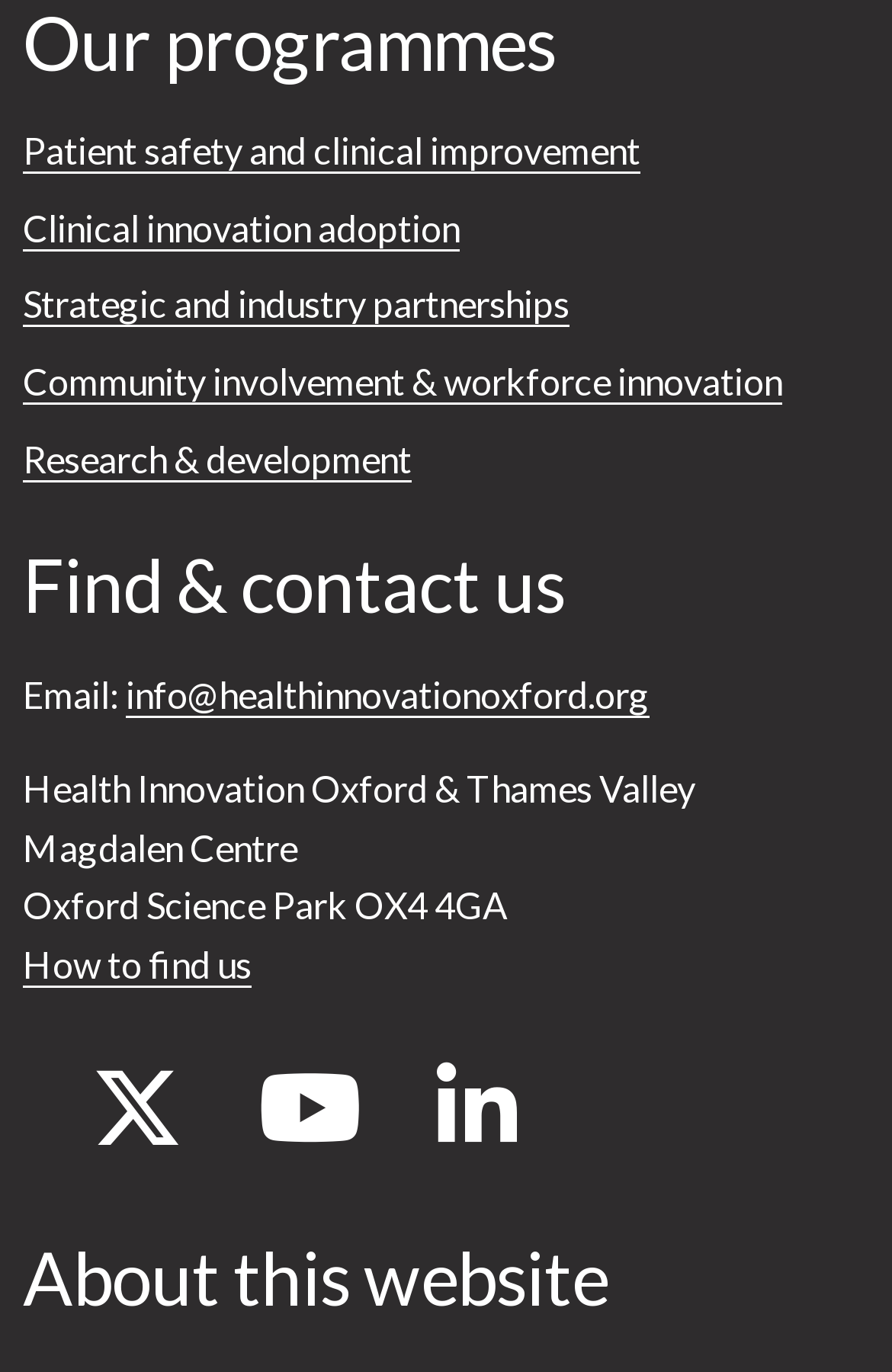Use a single word or phrase to answer the question: 
What is the email address of Health Innovation Oxford?

info@healthinnovationoxford.org